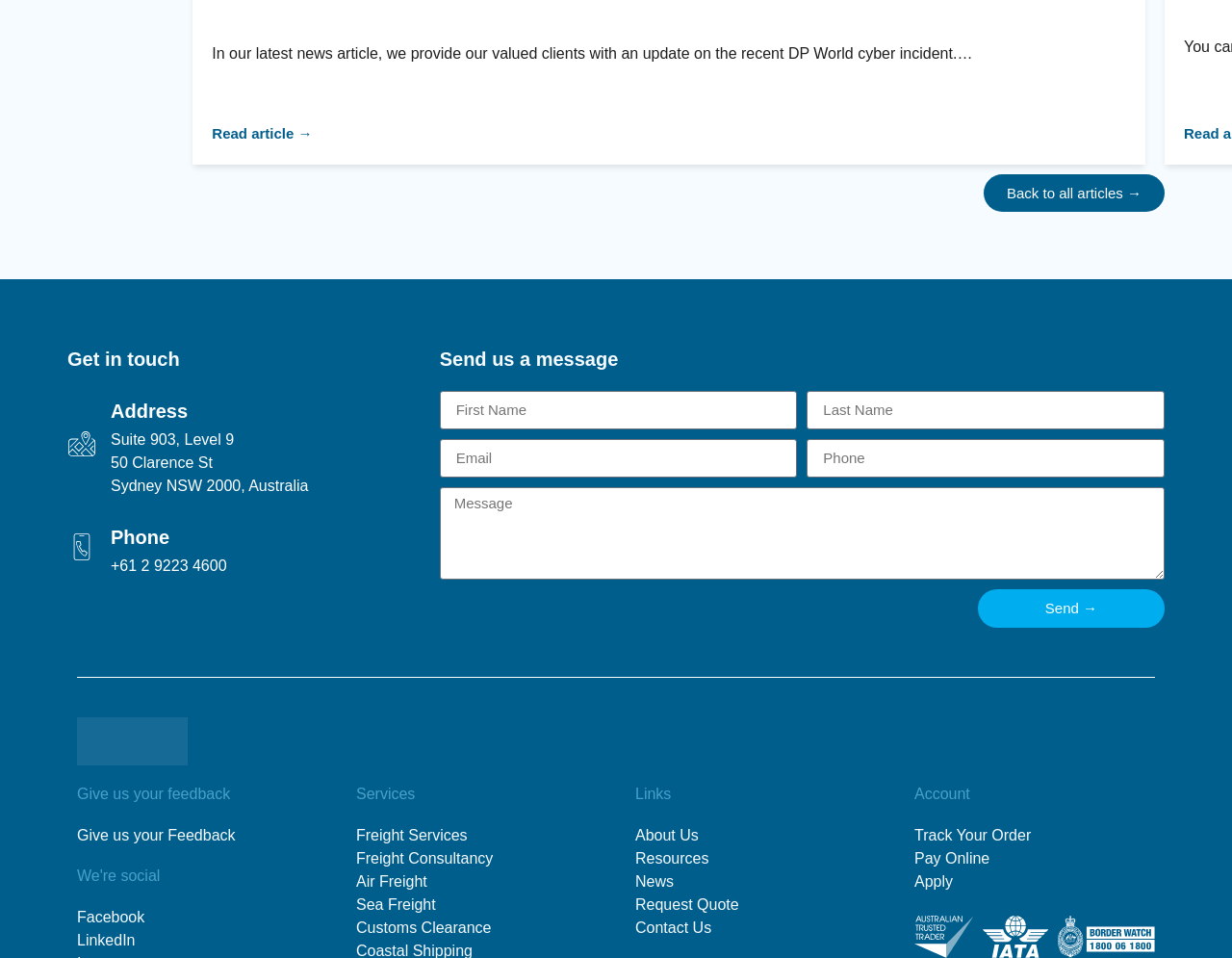Give the bounding box coordinates for the element described by: "Customs Clearance".

[0.289, 0.957, 0.484, 0.981]